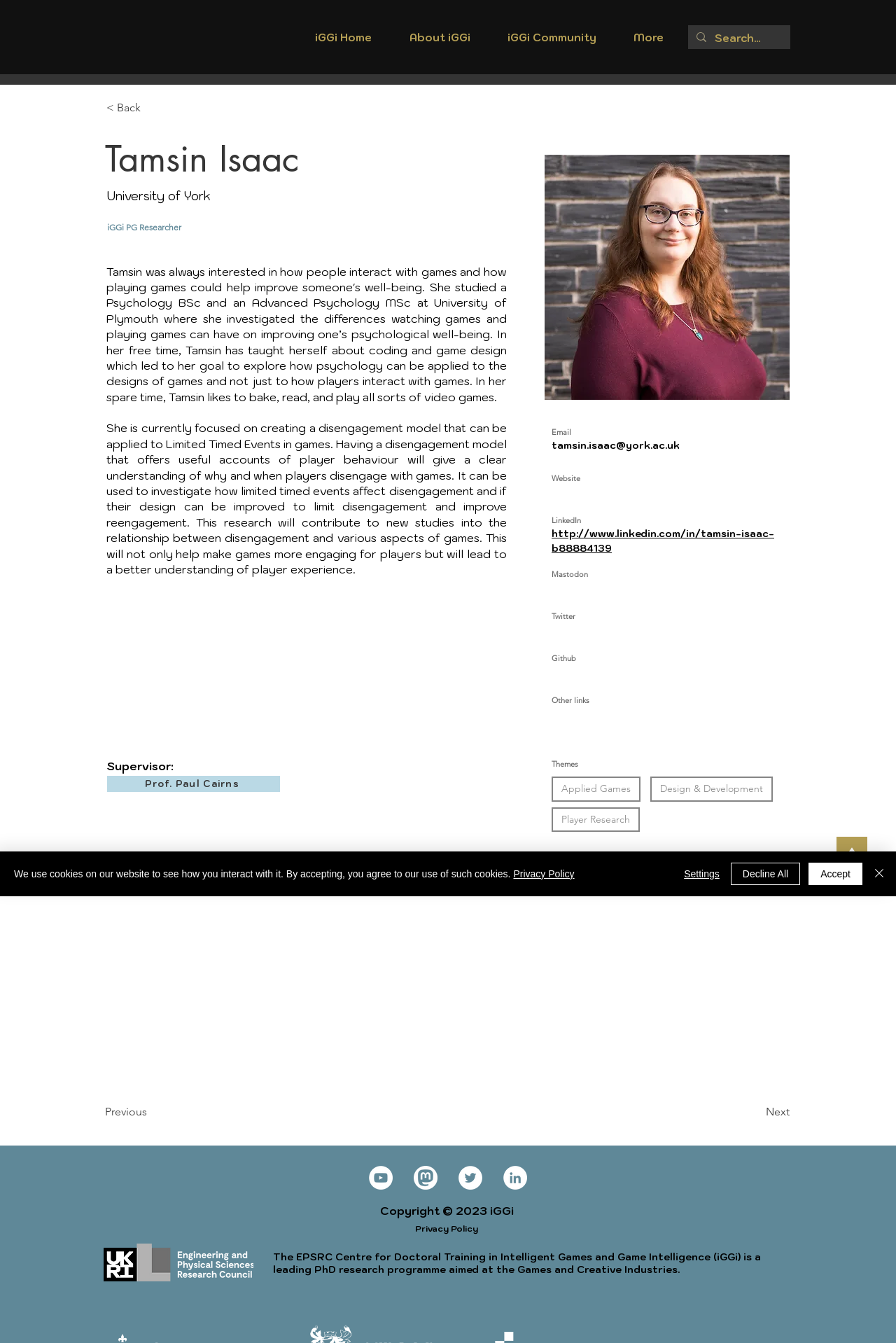Identify the bounding box for the UI element specified in this description: "aria-label="Search..." name="q" placeholder="Search..."". The coordinates must be four float numbers between 0 and 1, formatted as [left, top, right, bottom].

[0.798, 0.019, 0.849, 0.038]